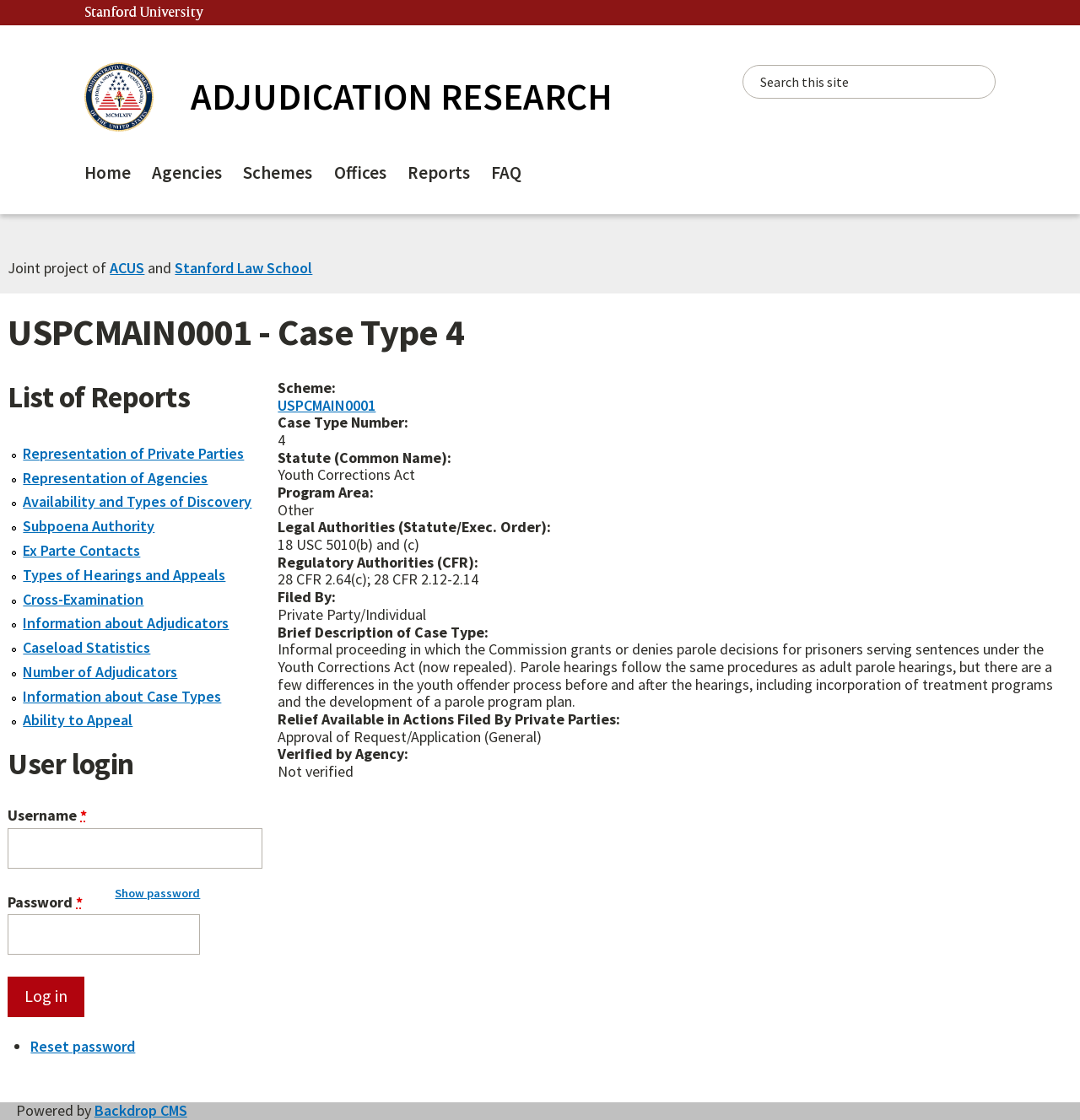Please pinpoint the bounding box coordinates for the region I should click to adhere to this instruction: "View the report on Representation of Private Parties".

[0.021, 0.396, 0.226, 0.413]